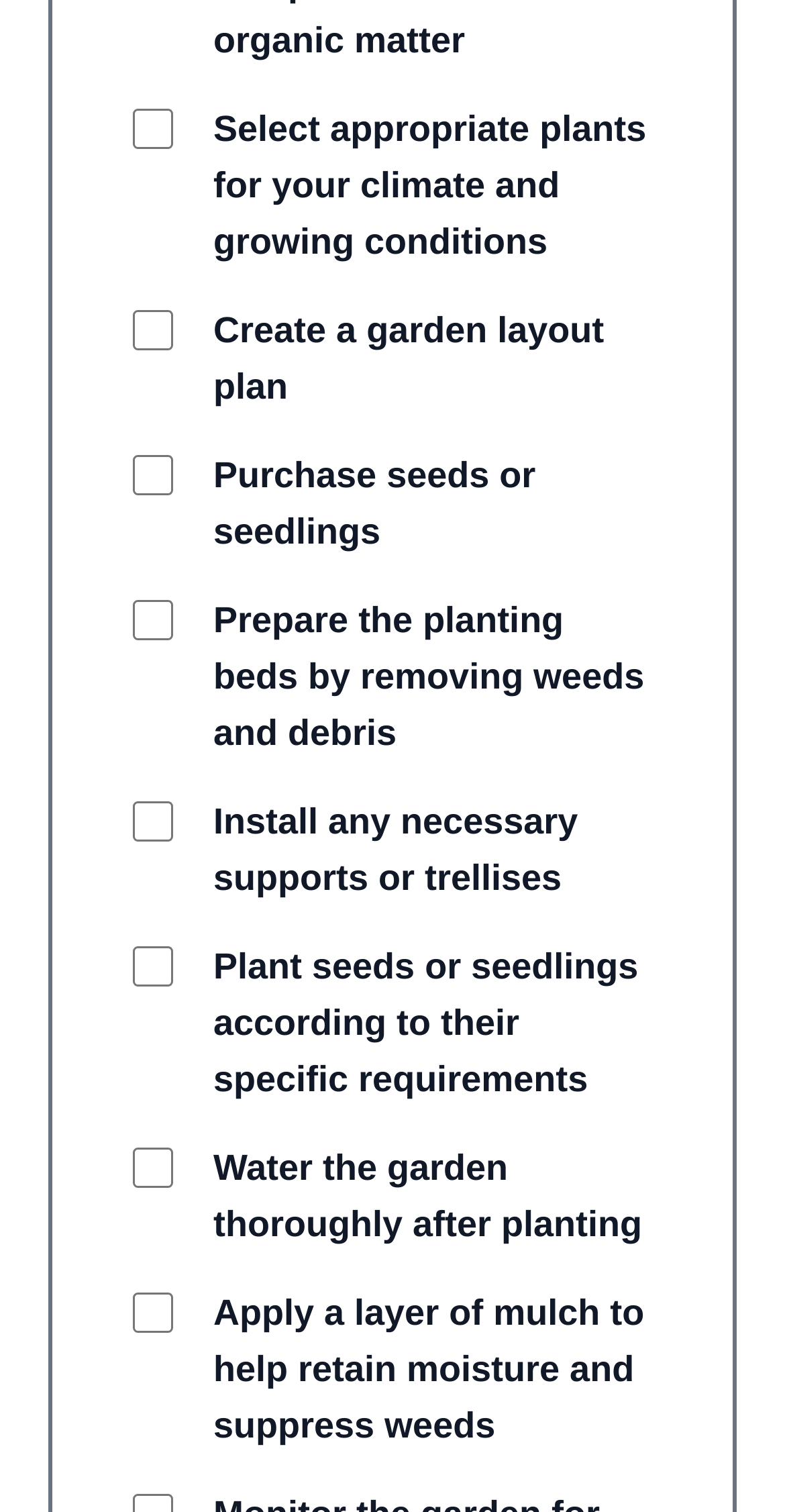Identify the bounding box coordinates necessary to click and complete the given instruction: "Select the option to create a garden layout plan".

[0.169, 0.2, 0.221, 0.237]